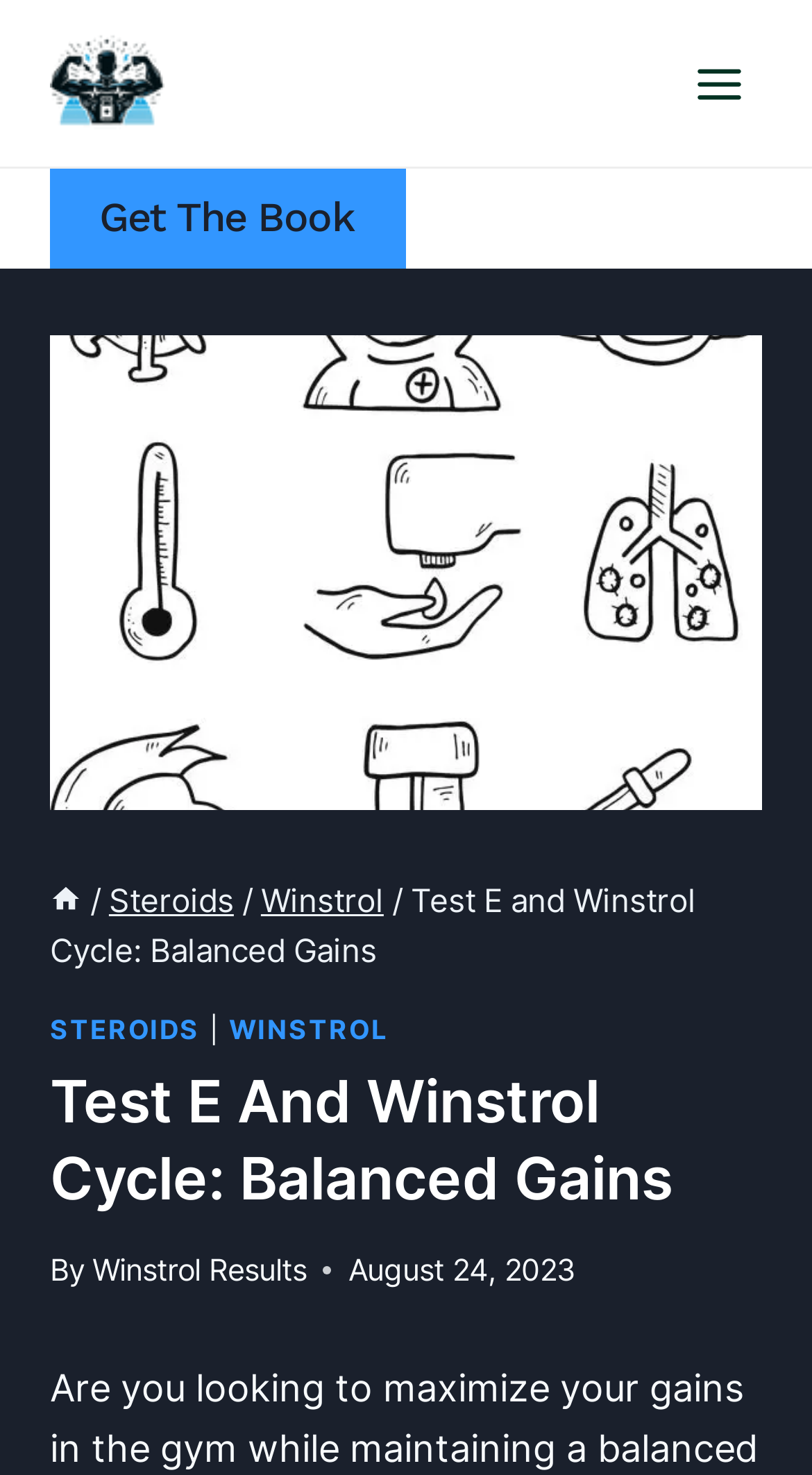What is the category of the webpage?
Using the visual information from the image, give a one-word or short-phrase answer.

Steroids